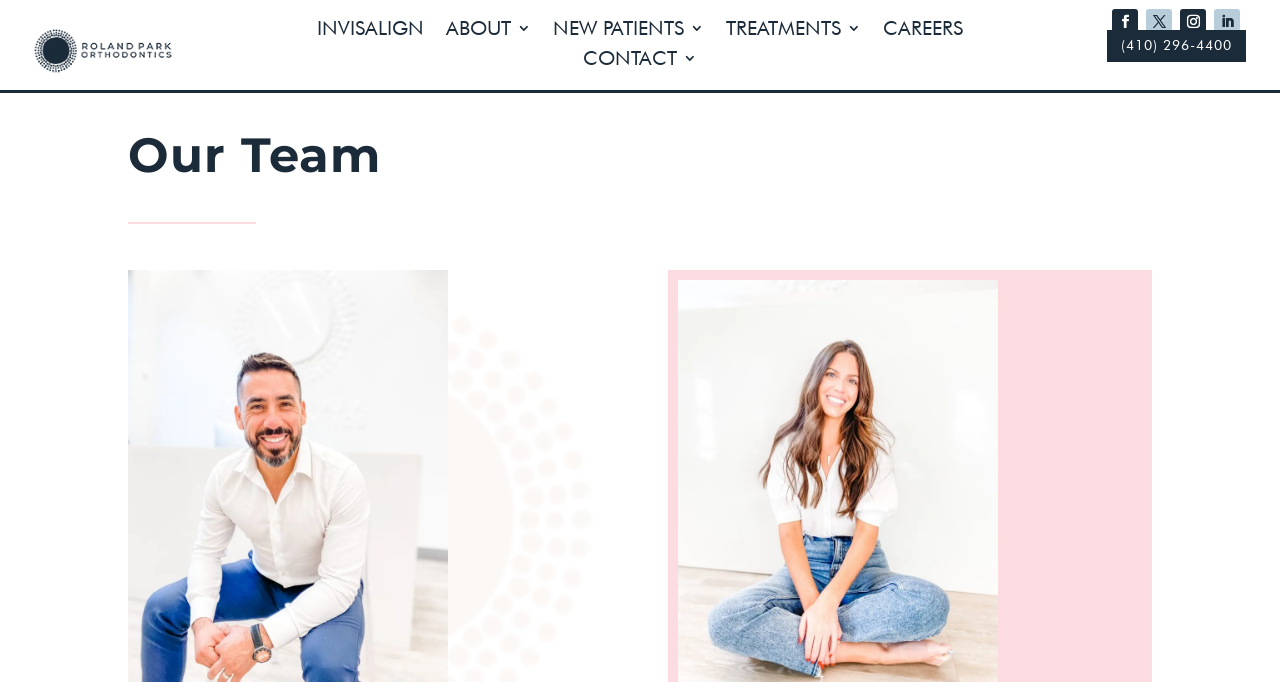Point out the bounding box coordinates of the section to click in order to follow this instruction: "Click on the Invisalign link".

[0.248, 0.031, 0.331, 0.063]